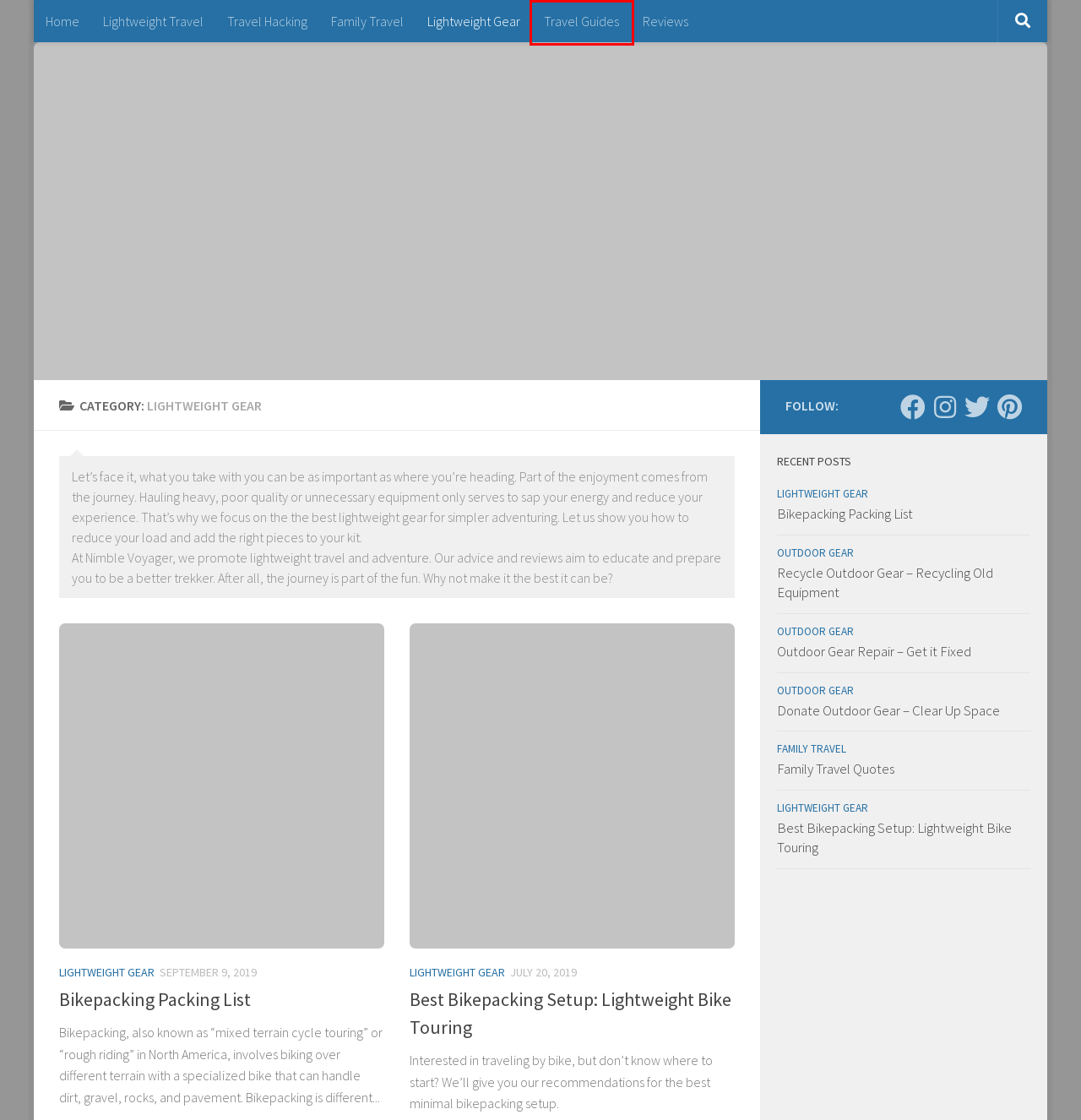You are looking at a screenshot of a webpage with a red bounding box around an element. Determine the best matching webpage description for the new webpage resulting from clicking the element in the red bounding box. Here are the descriptions:
A. Travel Hacking and Advise Archives - Nimble Voyager
B. Donate Outdoor Gear - Clear Up Space - Nimble Voyager
C. Best Bikepacking Setup: Lightweight Bike Touring - Nimble Voyager
D. Nimble Voyager - Simple, lightweight, easier travel and adventure
E. Outdoor Gear Archives - Nimble Voyager
F. Minimalist Travel Guides Archives - Nimble Voyager
G. Recycle Outdoor Gear - Recycling Old Equipment - Nimble Voyager
H. Bikepacking Packing List - Bike Touring Trip - Nimble Voyager

F